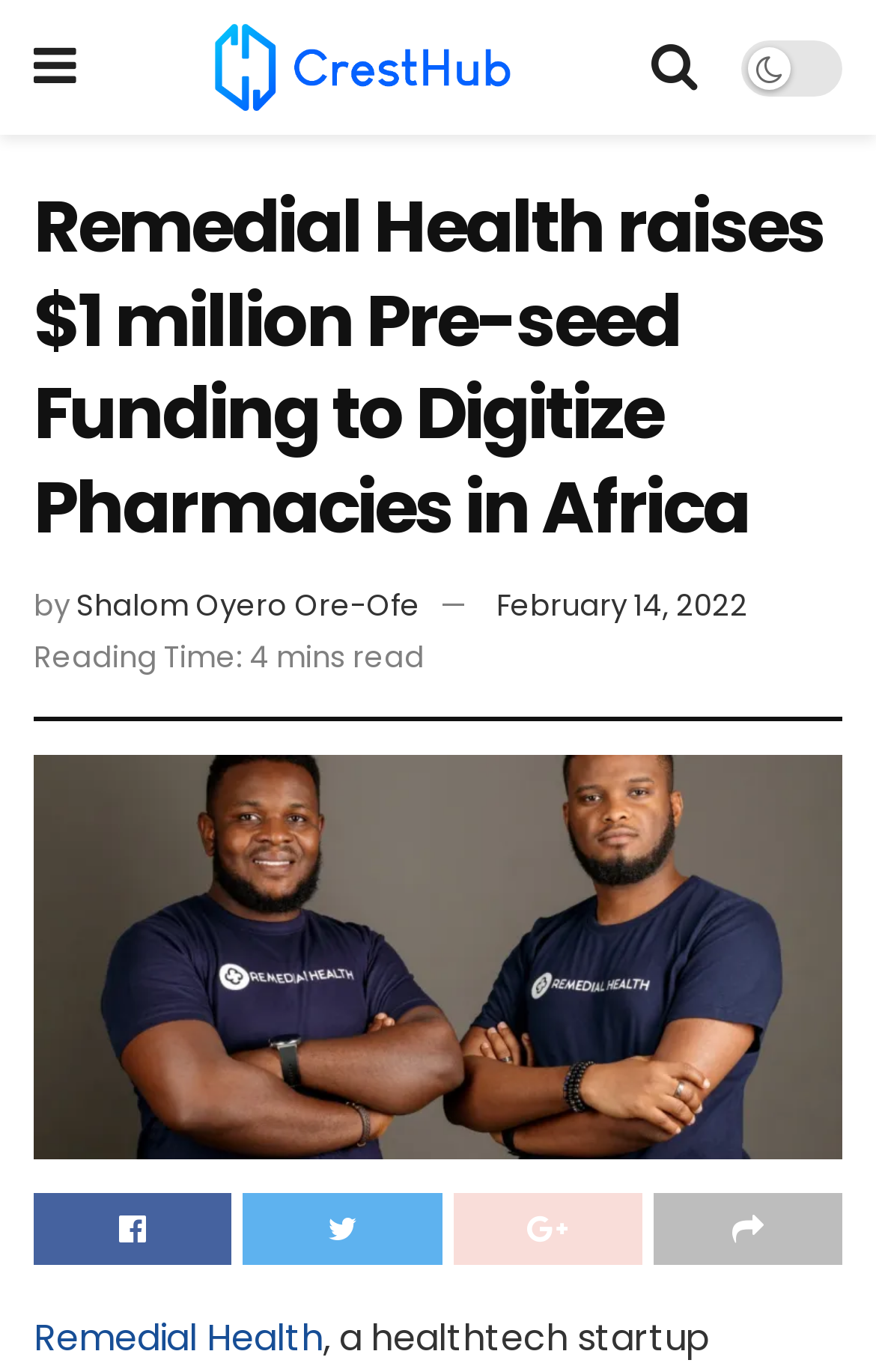Summarize the contents and layout of the webpage in detail.

The webpage is about Remedial Health, a healthtech startup that has raised $1 million in pre-seed funding to digitize pharmacies in Africa. At the top left of the page, there is a link with a Facebook icon, followed by a link to CRESTHUB, which is accompanied by an image of the CRESTHUB logo. To the right of these links, there is a Twitter icon link.

Below these links, there is a heading that reads "Remedial Health raises $1 million Pre-seed Funding to Digitize Pharmacies in Africa". Underneath the heading, there is a byline that reads "by Shalom Oyero Ore-Ofe" and a date "February 14, 2022". Next to the byline and date, there is a text that indicates the reading time of the article, which is 4 minutes.

Below the byline and date section, there is a link to the article title, which is accompanied by an image. This link takes up most of the width of the page. At the bottom of the page, there are four social media links, including Facebook, Twitter, LinkedIn, and Email, aligned horizontally. Finally, there is a link to Remedial Health at the bottom left of the page.